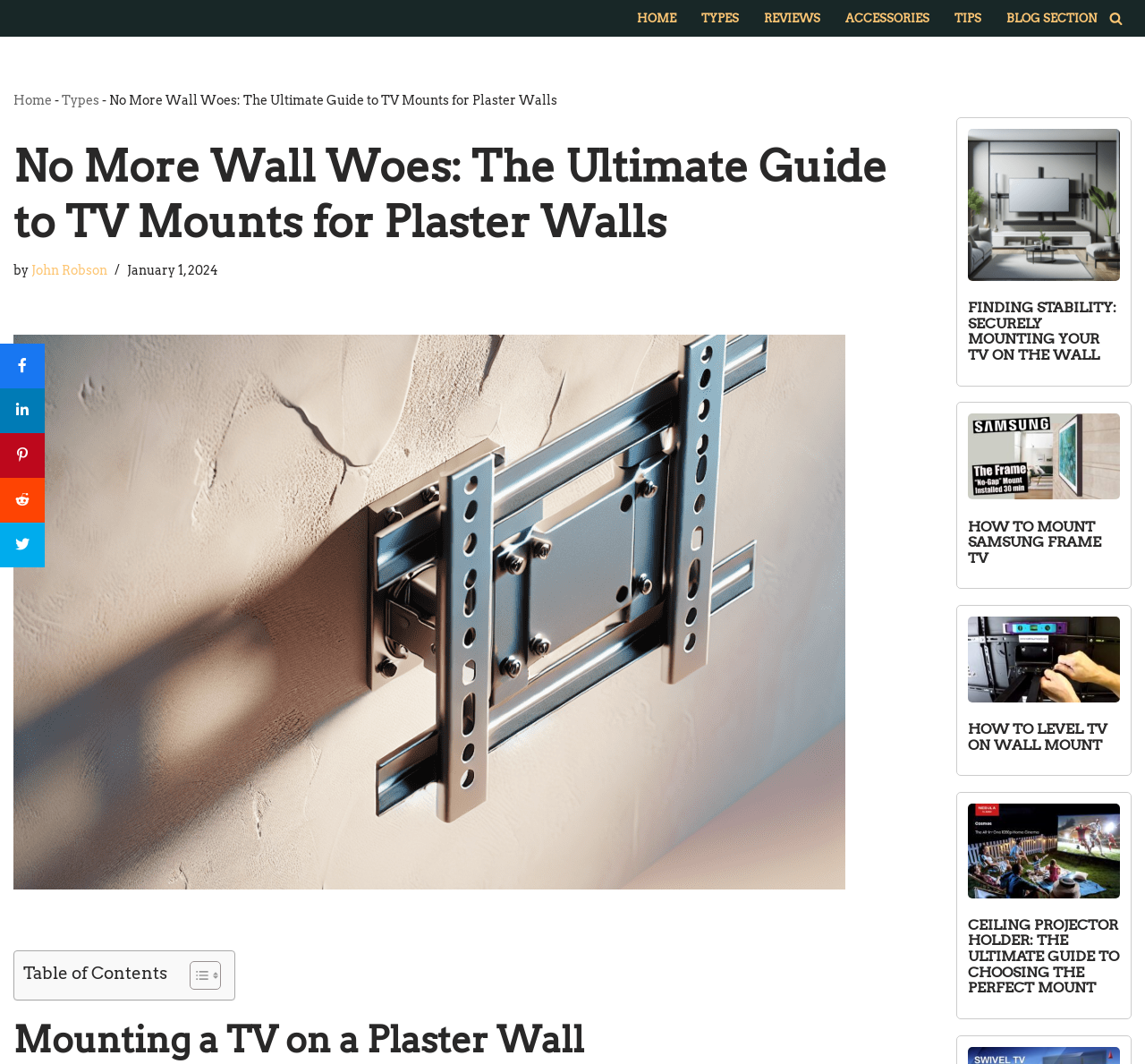What is the primary topic of this webpage?
Please provide a single word or phrase as the answer based on the screenshot.

TV mounts for plaster walls